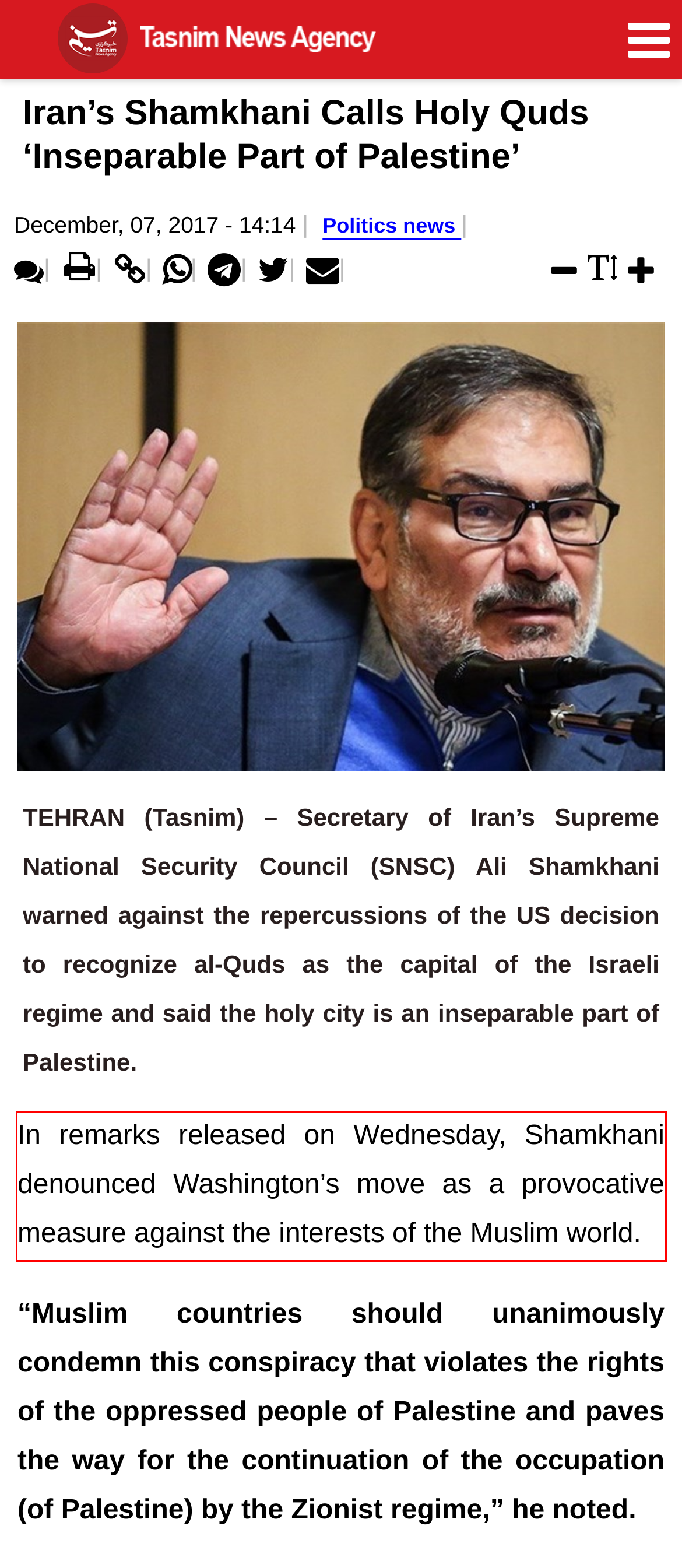Given a screenshot of a webpage with a red bounding box, extract the text content from the UI element inside the red bounding box.

In remarks released on Wednesday, Shamkhani denounced Washington’s move as a provocative measure against the interests of the Muslim world.